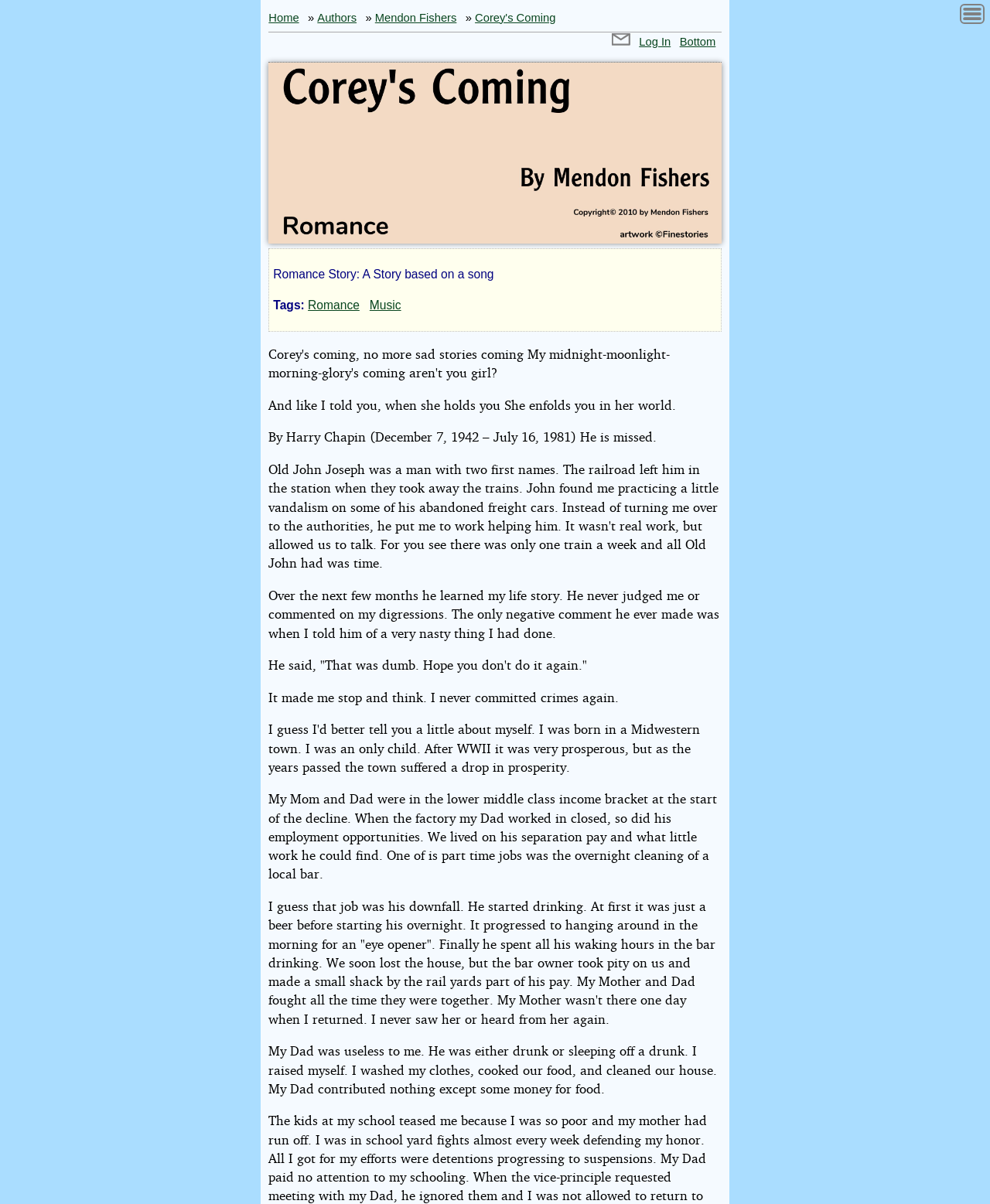Please give the bounding box coordinates of the area that should be clicked to fulfill the following instruction: "View the tags of the story". The coordinates should be in the format of four float numbers from 0 to 1, i.e., [left, top, right, bottom].

[0.276, 0.248, 0.308, 0.259]